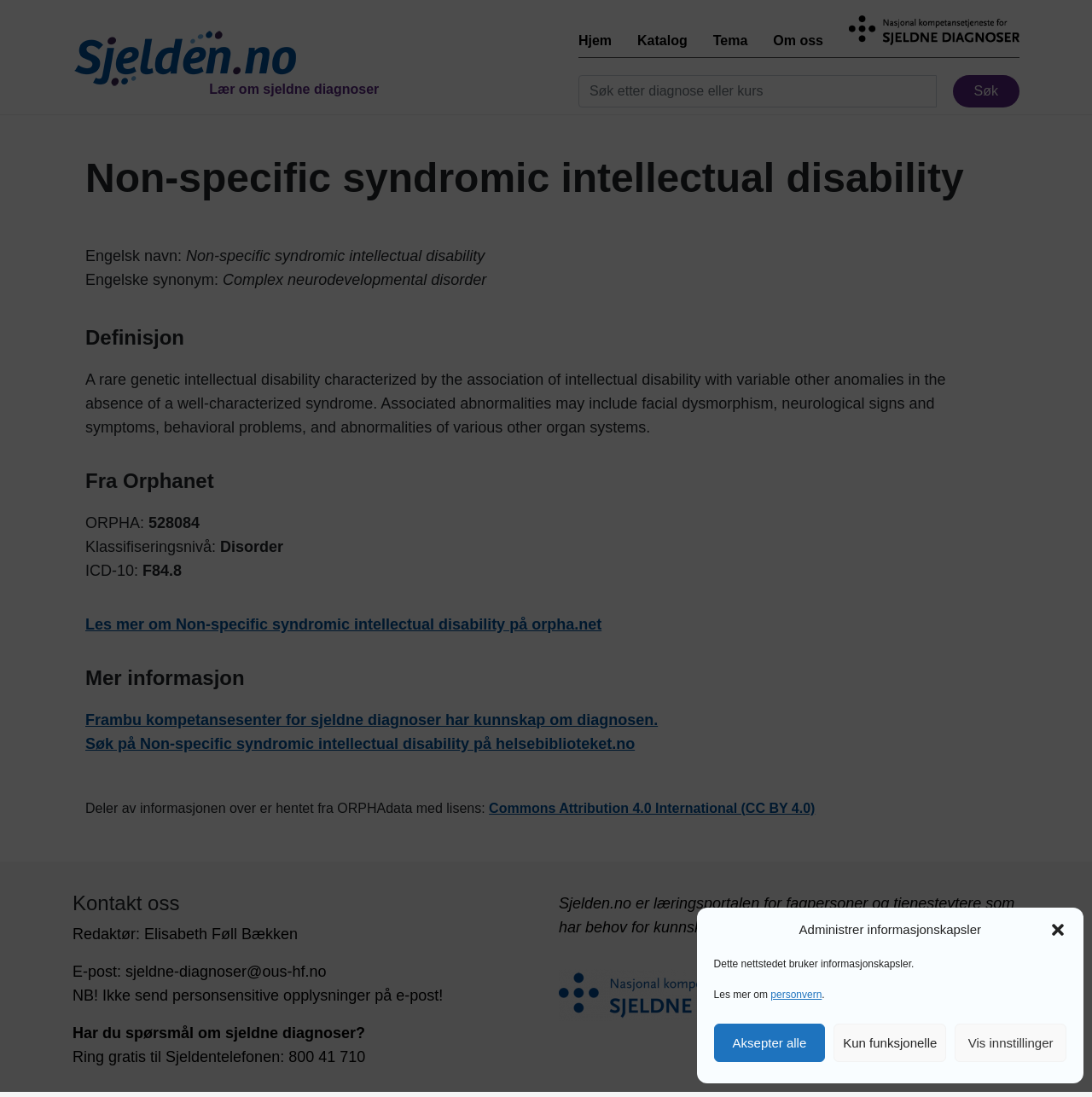Can you show the bounding box coordinates of the region to click on to complete the task described in the instruction: "Visit the Orphanet website"?

[0.078, 0.561, 0.551, 0.577]